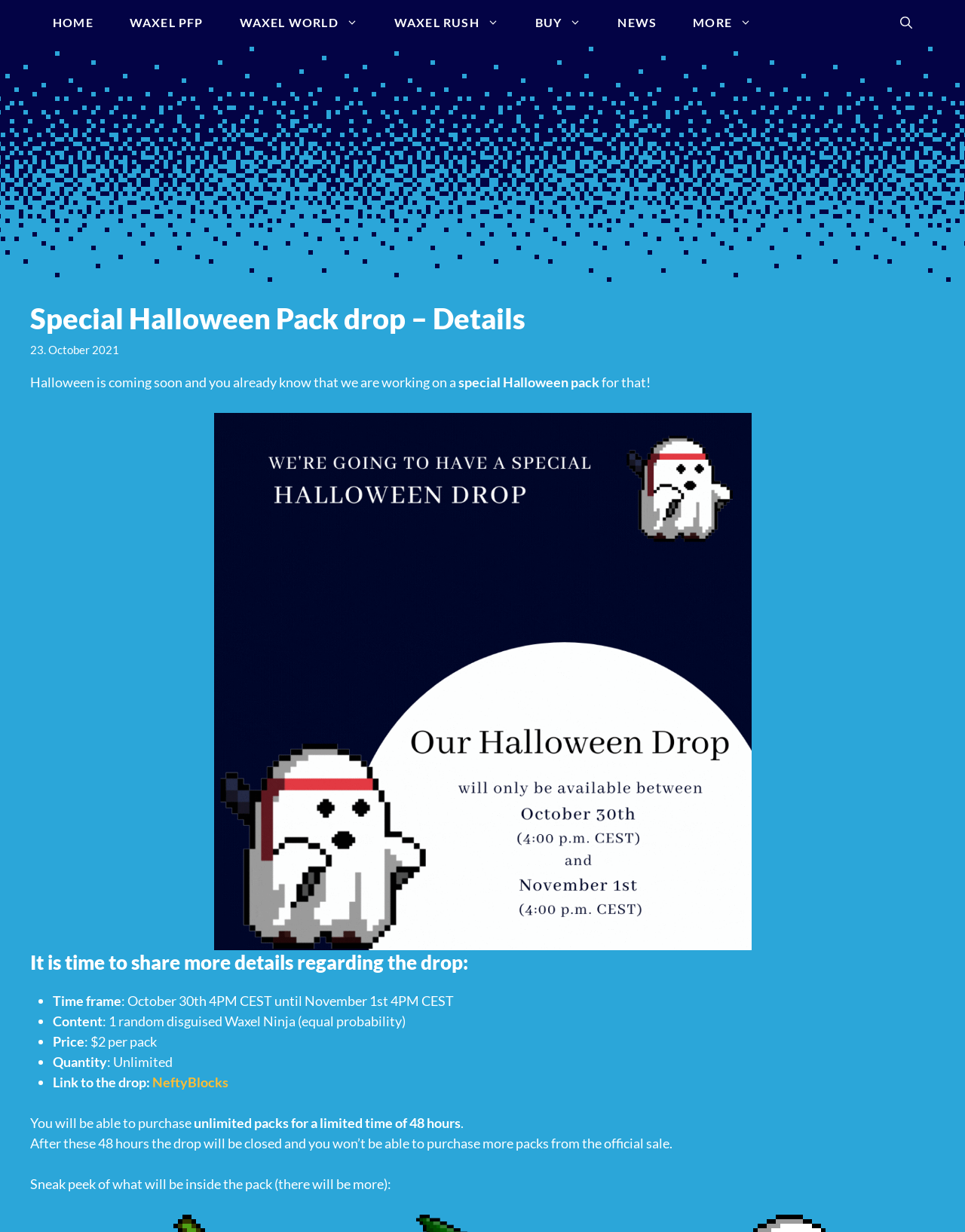Locate the bounding box coordinates of the clickable element to fulfill the following instruction: "visit Waxel Rush". Provide the coordinates as four float numbers between 0 and 1 in the format [left, top, right, bottom].

[0.39, 0.0, 0.536, 0.037]